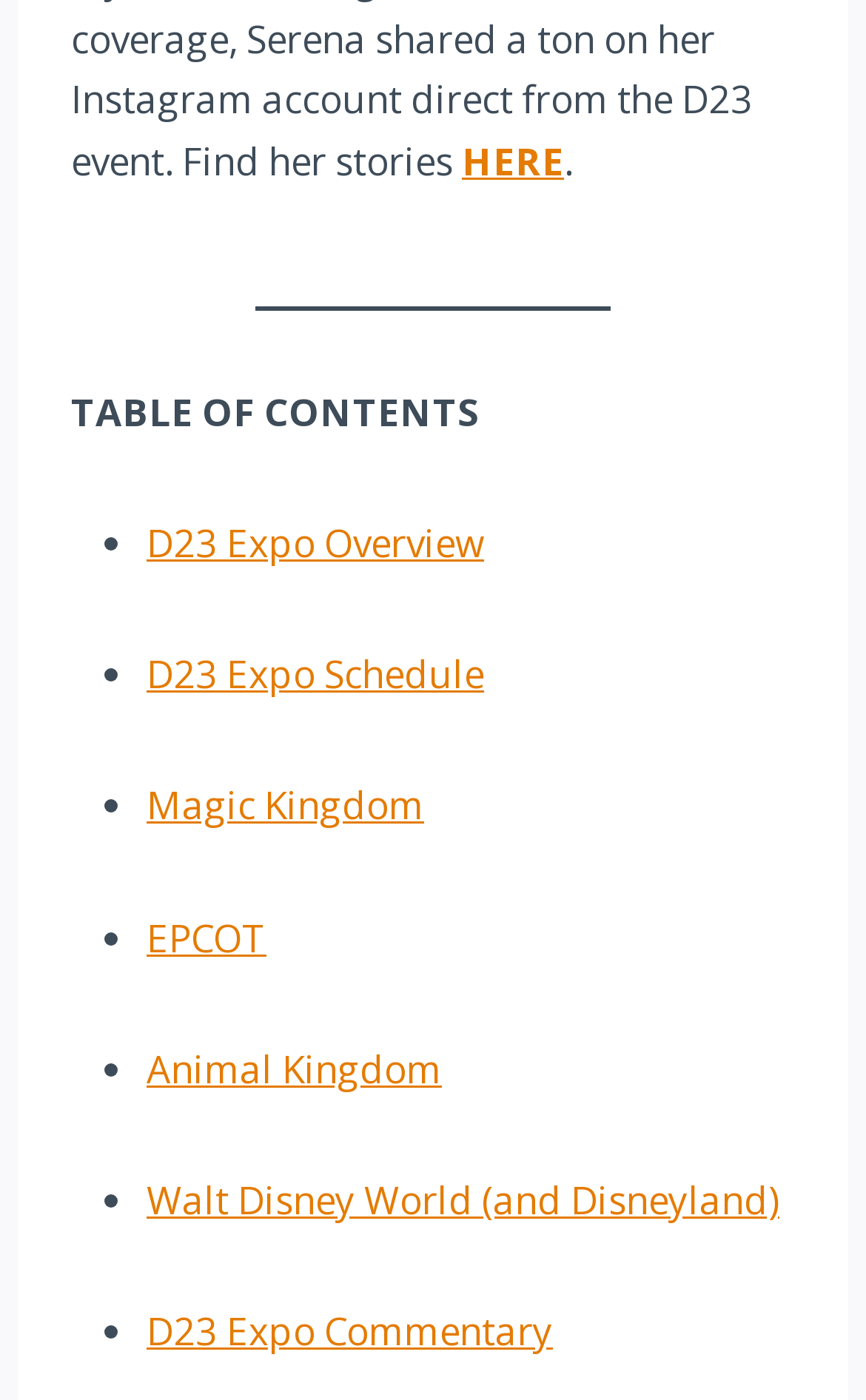Specify the bounding box coordinates of the area to click in order to follow the given instruction: "view D23 Expo Overview."

[0.169, 0.37, 0.559, 0.406]